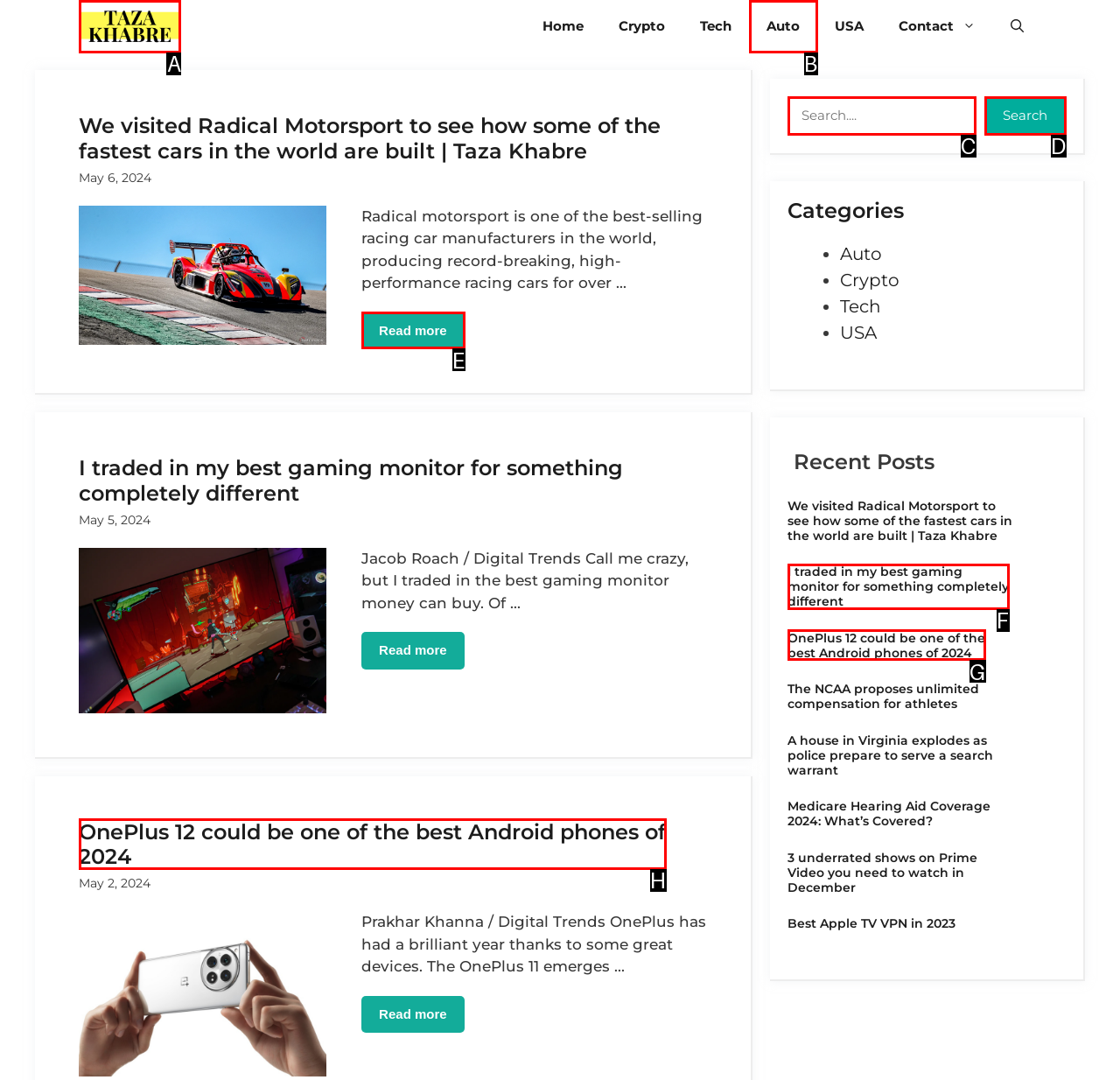Which choice should you pick to execute the task: Read more about 'We visited Radical Motorsport to see how some of the fastest cars in the world are built'
Respond with the letter associated with the correct option only.

E